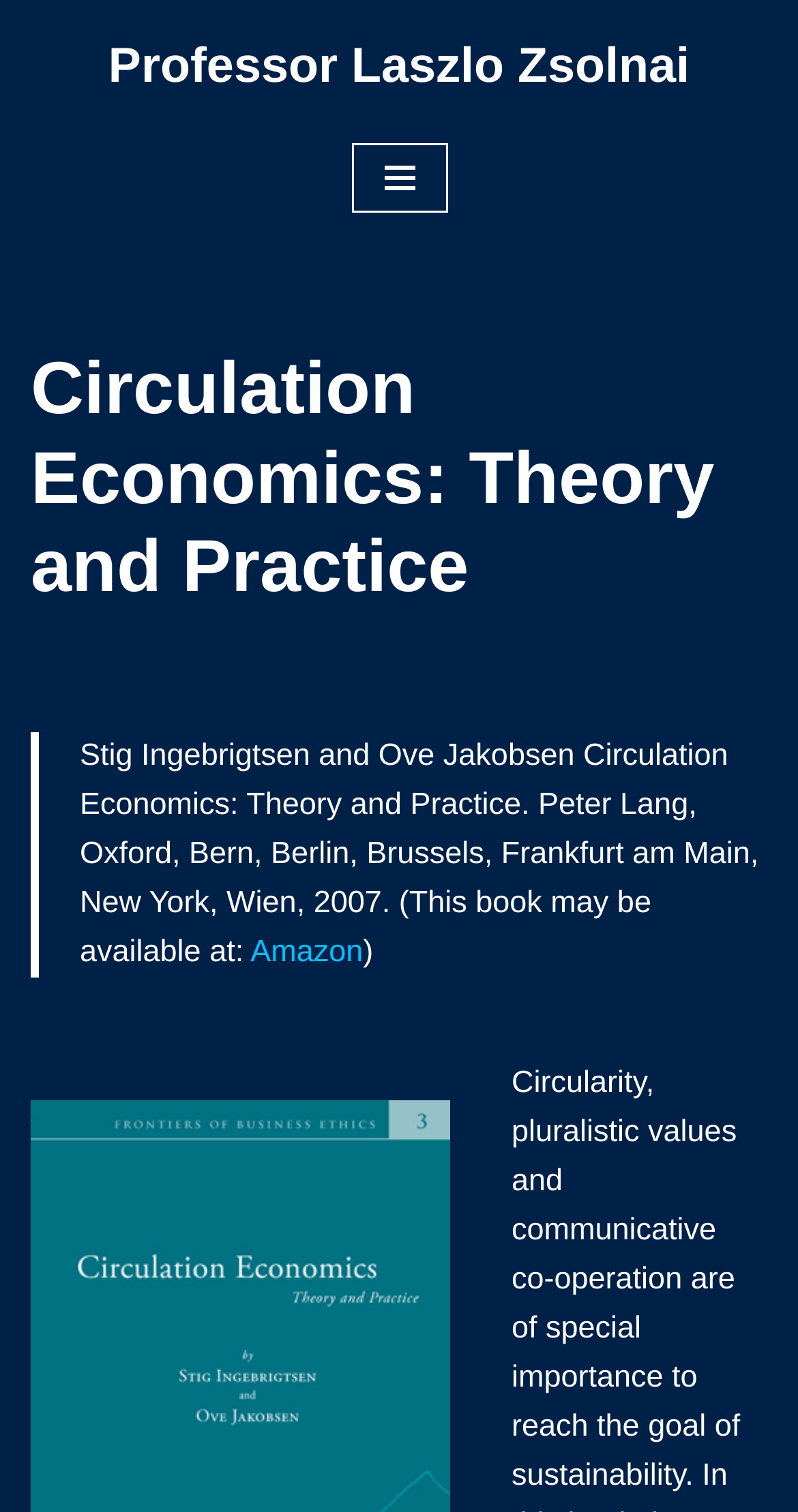Predict the bounding box of the UI element based on the description: "Home". The coordinates should be four float numbers between 0 and 1, formatted as [left, top, right, bottom].

None